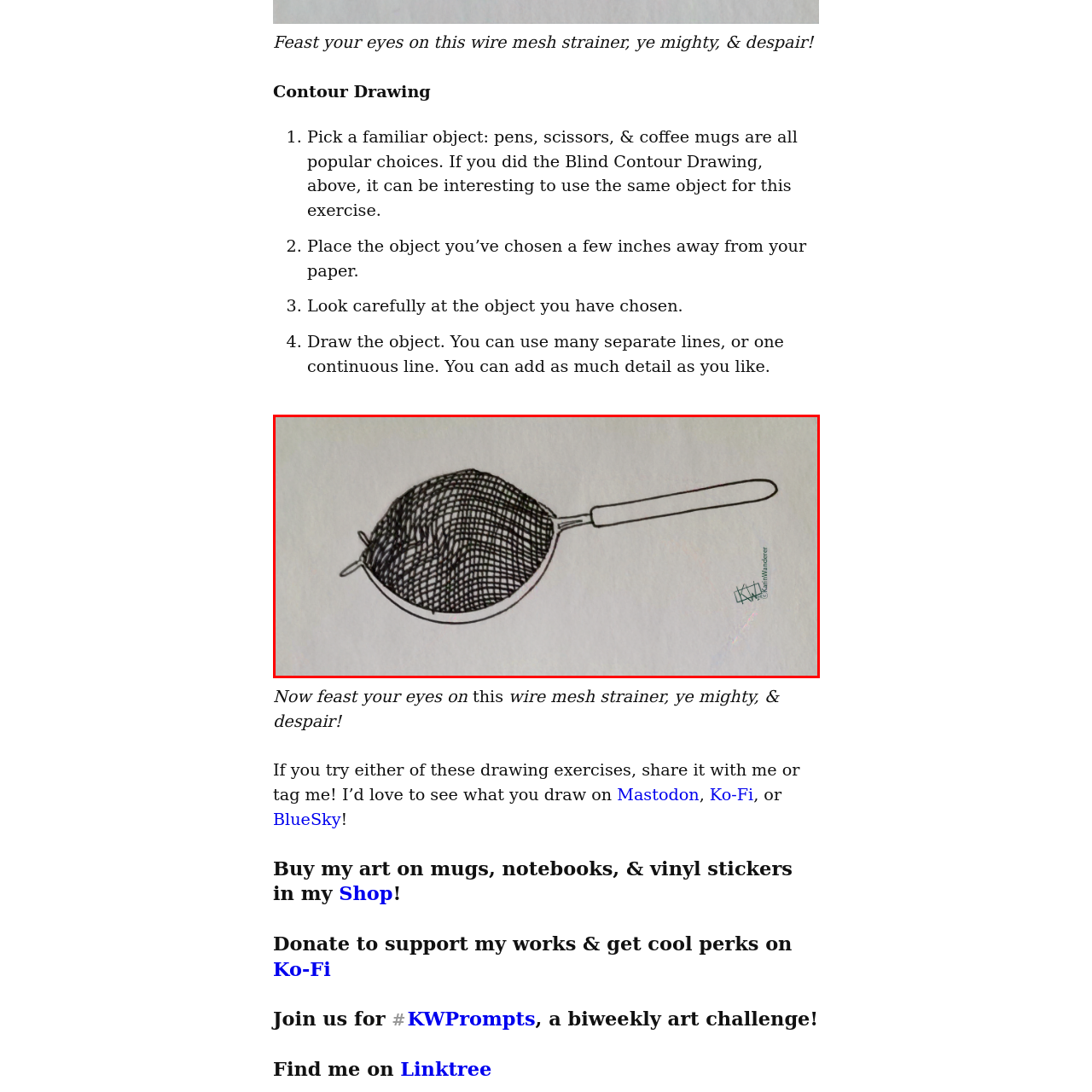Generate a detailed description of the content found inside the red-outlined section of the image.

The image features a detailed ink drawing of a dented mesh wire kitchen strainer, characterized by its long handle and intricately woven mesh pattern. The strainer's body appears slightly misshapen, adding a touch of artistic flair to the representation. This artwork invites viewers to appreciate the beauty of everyday kitchen utensils, hinting at the phrase, "Feast your eyes on this wire mesh strainer, ye mighty, & despair!" which adds a whimsical context to the illustration. The drawing serves as an engaging visual element within a broader creative exercise, encouraging artistic exploration and appreciation of common objects.